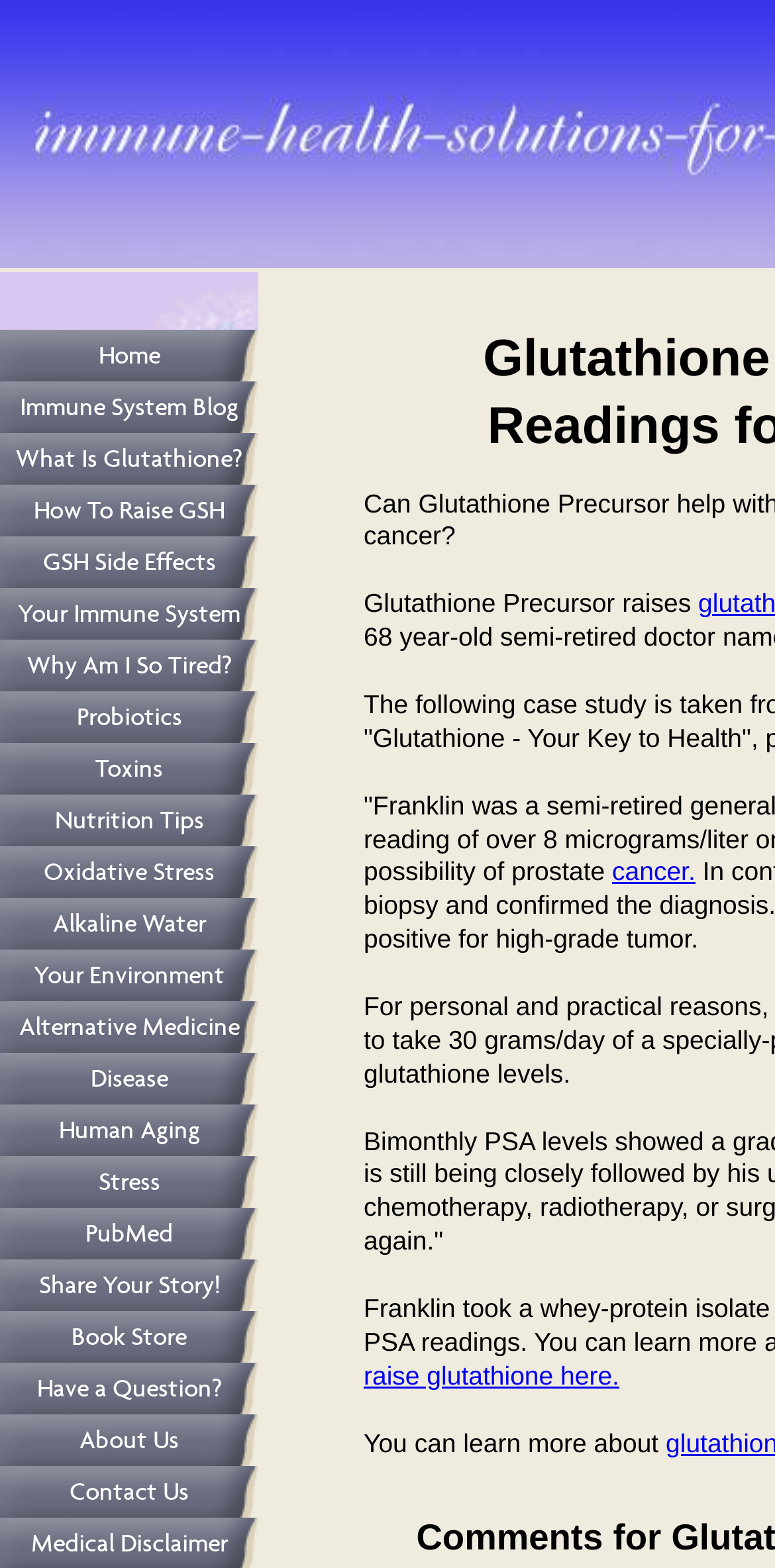Predict the bounding box coordinates for the UI element described as: "Why Am I So Tired?". The coordinates should be four float numbers between 0 and 1, presented as [left, top, right, bottom].

[0.0, 0.408, 0.333, 0.441]